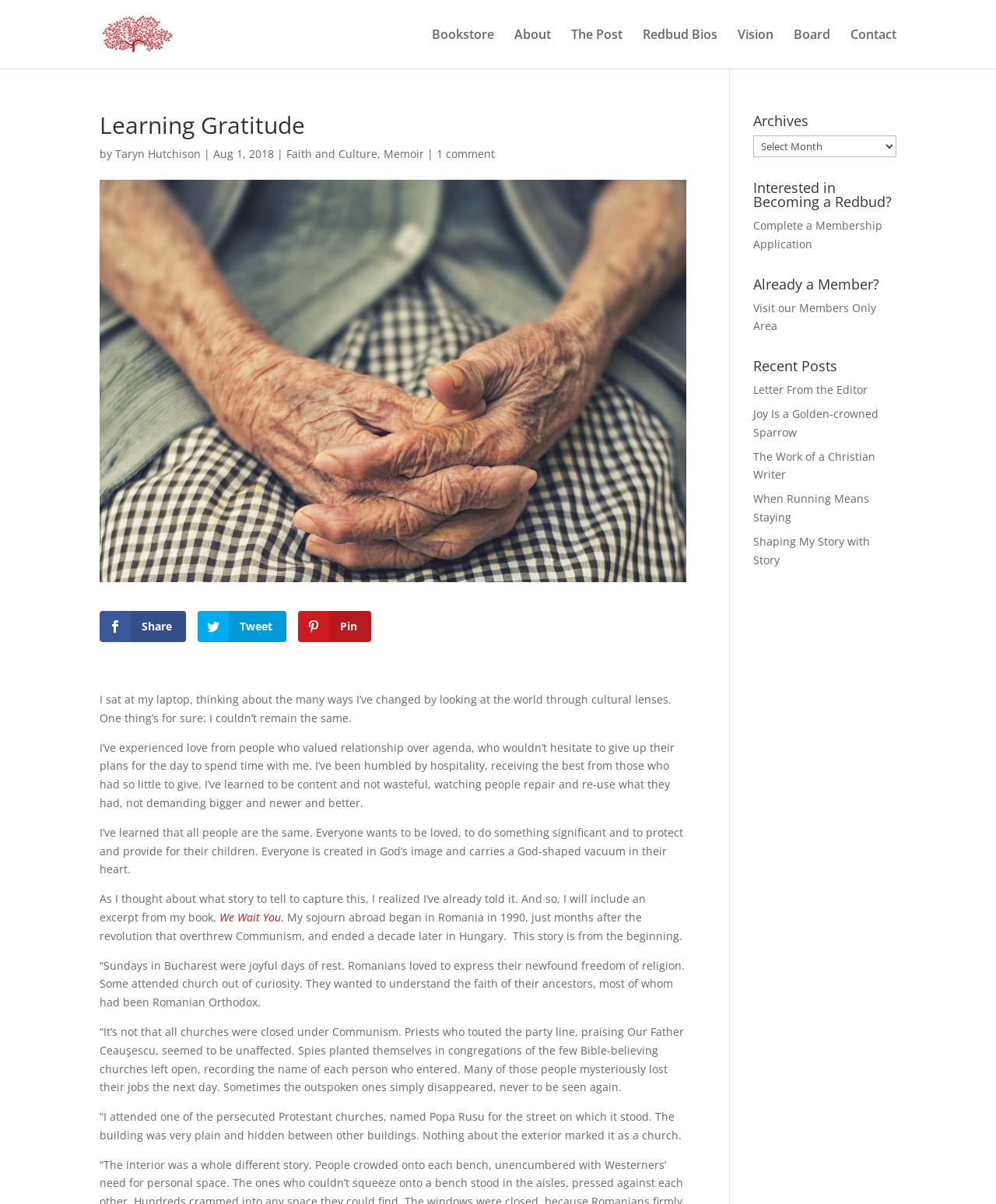Provide an in-depth caption for the webpage.

This webpage is about an article titled "Learning Gratitude" by Taryn Hutchison, published on August 1, 2018, under the categories "Faith and Culture" and "Memoir". The article is divided into several paragraphs, with the first paragraph describing the author's reflection on how they've changed by looking at the world through cultural lenses.

At the top of the page, there is a navigation menu with links to "Bookstore", "About", "The Post", "Redbud Bios", "Vision", "Board", and "Contact". Below the navigation menu, there is a heading "Learning Gratitude" followed by the author's name and publication date.

The article is accompanied by social media sharing links, including "Share", "Tweet", and "Pin", located at the top-right corner of the page. The main content of the article is divided into several paragraphs, with the author sharing their experiences and lessons learned from their time abroad.

On the right-hand side of the page, there are several sections, including "Archives", "Interested in Becoming a Redbud?", "Already a Member?", and "Recent Posts". These sections contain links to related articles, membership applications, and members-only areas.